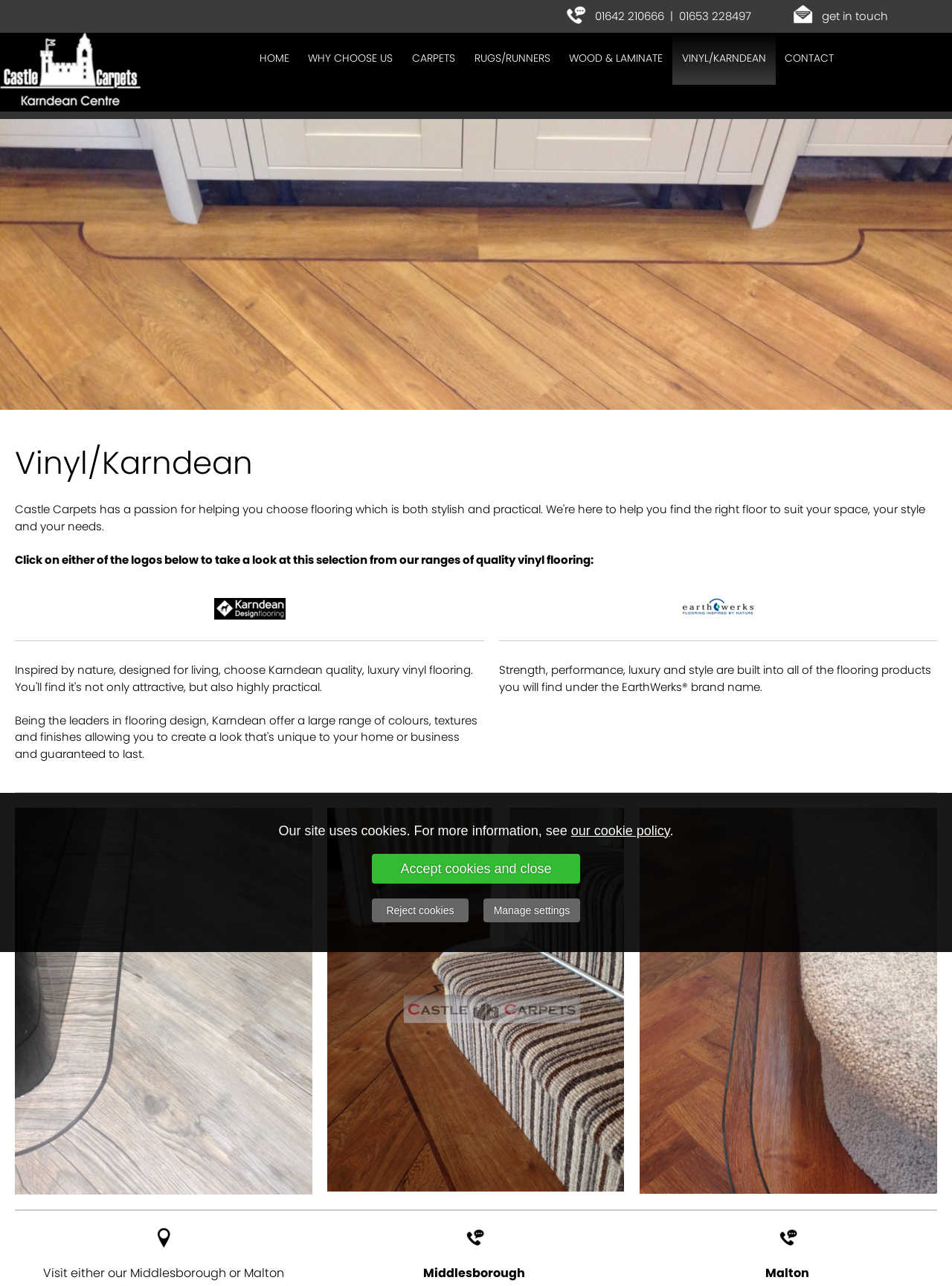How many locations are mentioned at the bottom of the page?
Based on the screenshot, respond with a single word or phrase.

2